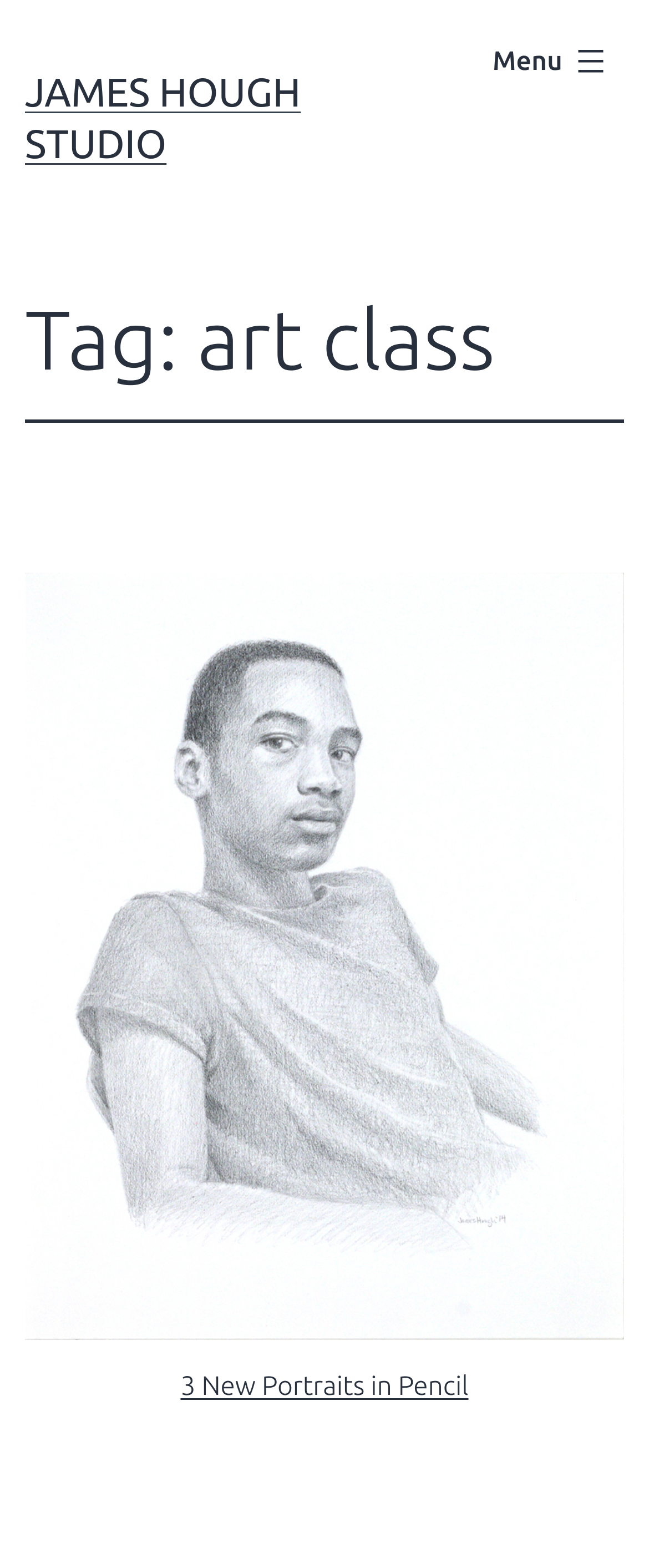Please respond to the question using a single word or phrase:
What is the purpose of the button with the text 'Menu'?

To control the primary-menu-list